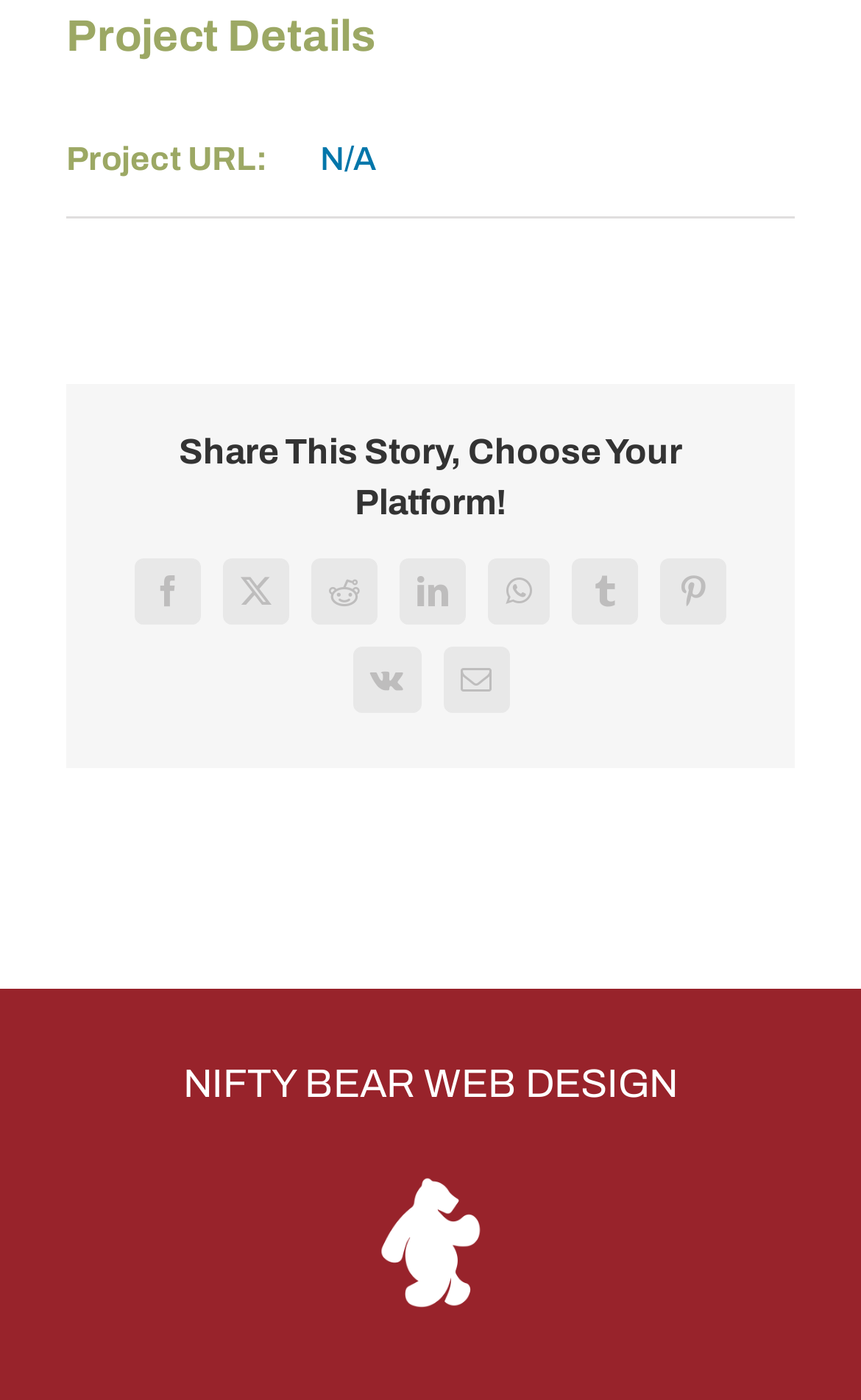Extract the bounding box coordinates for the UI element described by the text: "parent_node: NIFTY BEAR WEB DESIGN". The coordinates should be in the form of [left, top, right, bottom] with values between 0 and 1.

[0.423, 0.851, 0.577, 0.876]